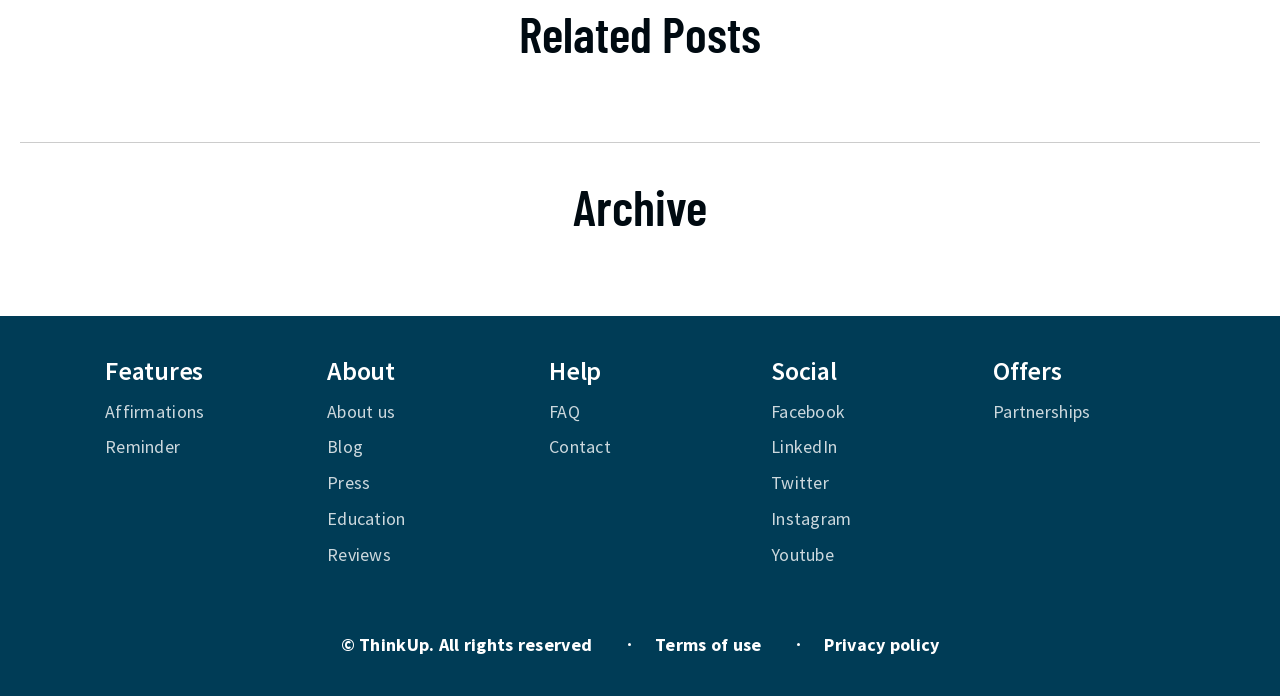Using floating point numbers between 0 and 1, provide the bounding box coordinates in the format (top-left x, top-left y, bottom-right x, bottom-right y). Locate the UI element described here: Terms of use

[0.512, 0.91, 0.595, 0.943]